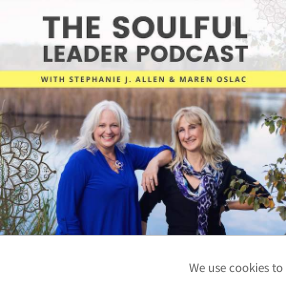Provide a thorough description of the image presented.

The image is a promotional cover for "The Soulful Leader Podcast," featuring hosts Stephanie J. Allen and Maren Oslac. The backdrop showcases a serene natural setting, with reflections on the water and plant silhouettes creating a calming atmosphere. The title of the podcast is prominently displayed at the top in bold lettering, emphasizing its focus on soulful leadership. Below the title, the names of the hosts are listed, inviting listeners to join in on their weekly discussions. This engaging visual is designed to attract an audience interested in personal growth and leadership.